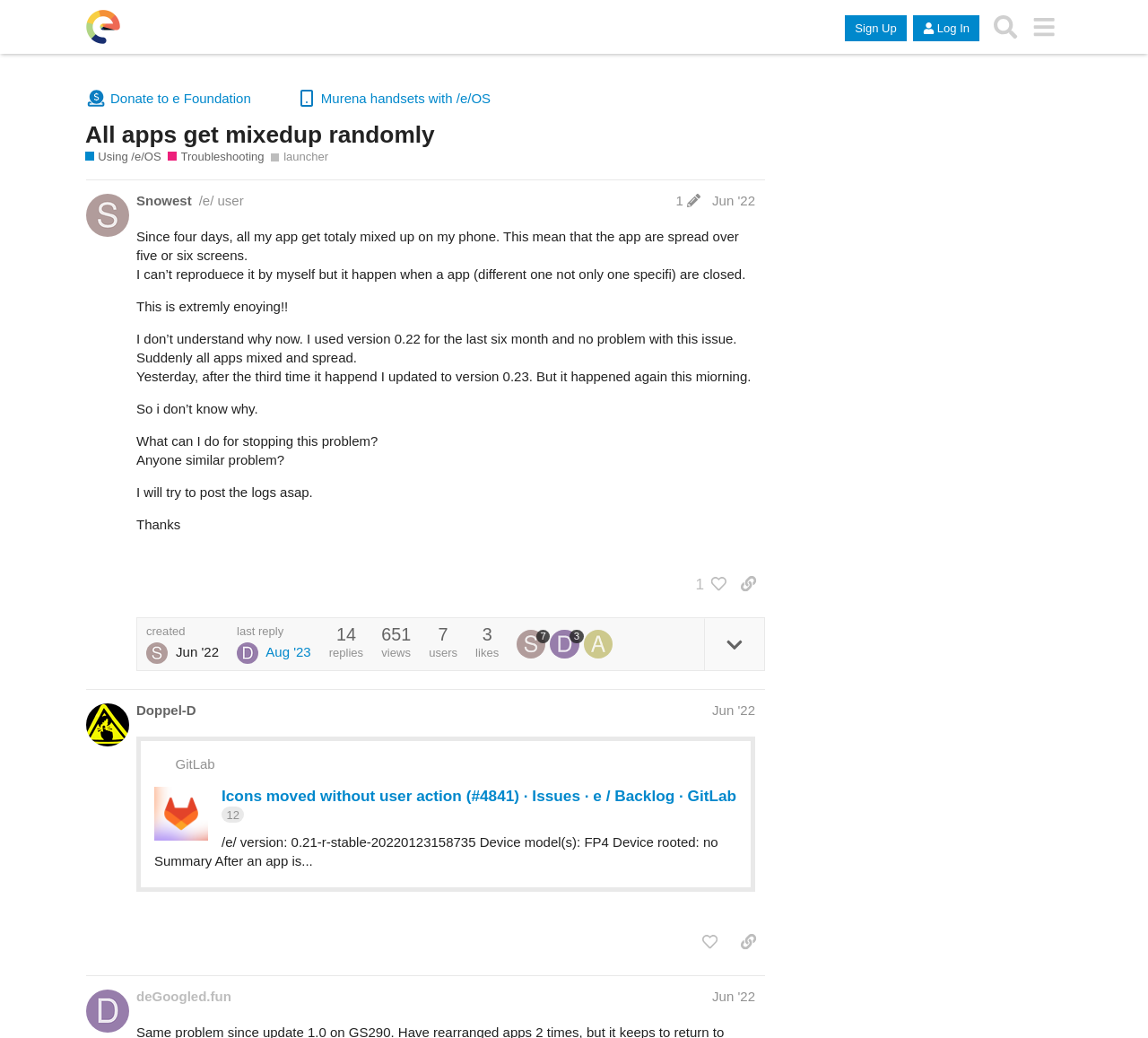Determine the bounding box coordinates for the area that should be clicked to carry out the following instruction: "Sign Up".

[0.736, 0.015, 0.79, 0.04]